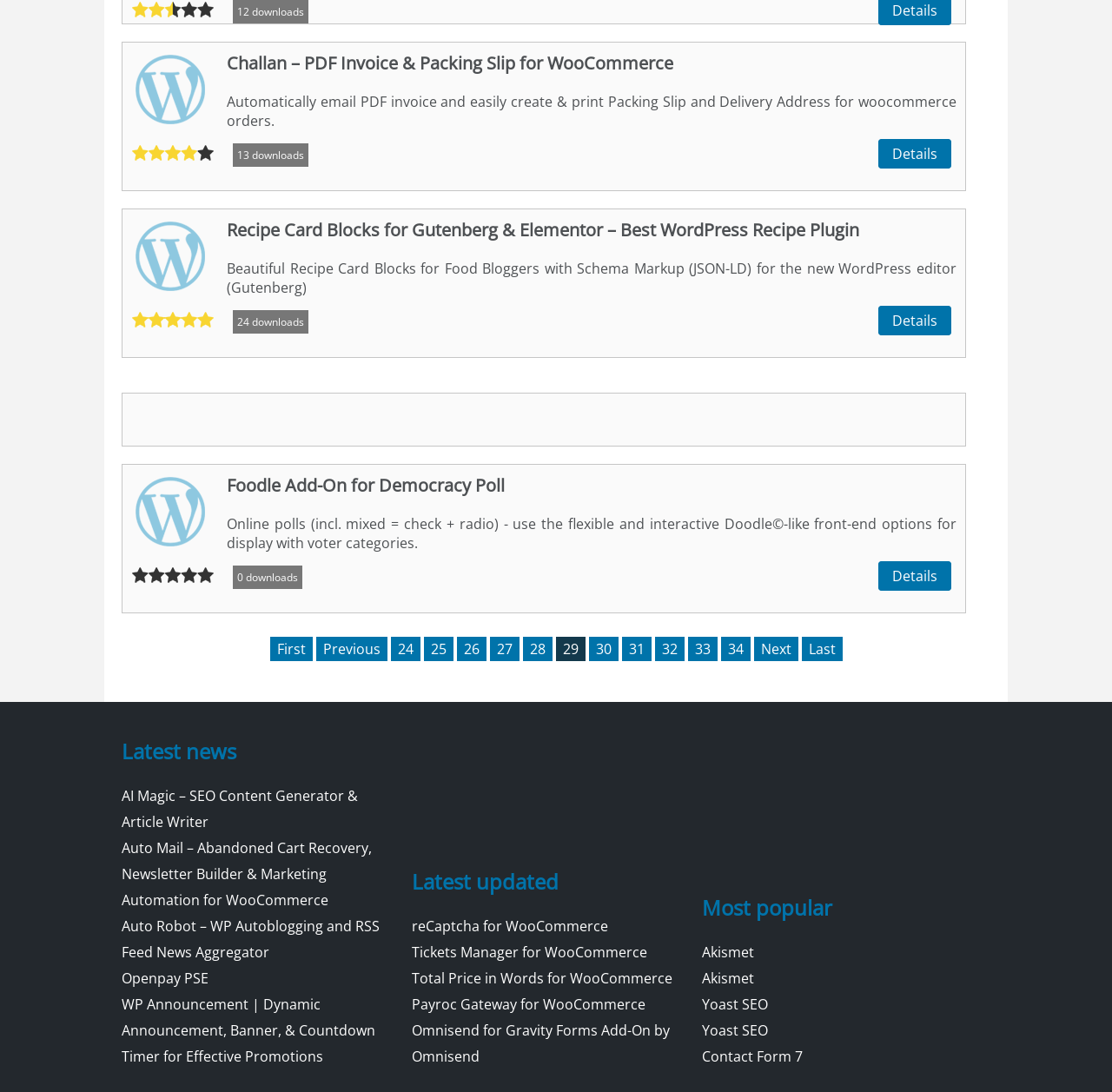What is the average rating of the first plugin?
Identify the answer in the screenshot and reply with a single word or phrase.

2.5 / 5